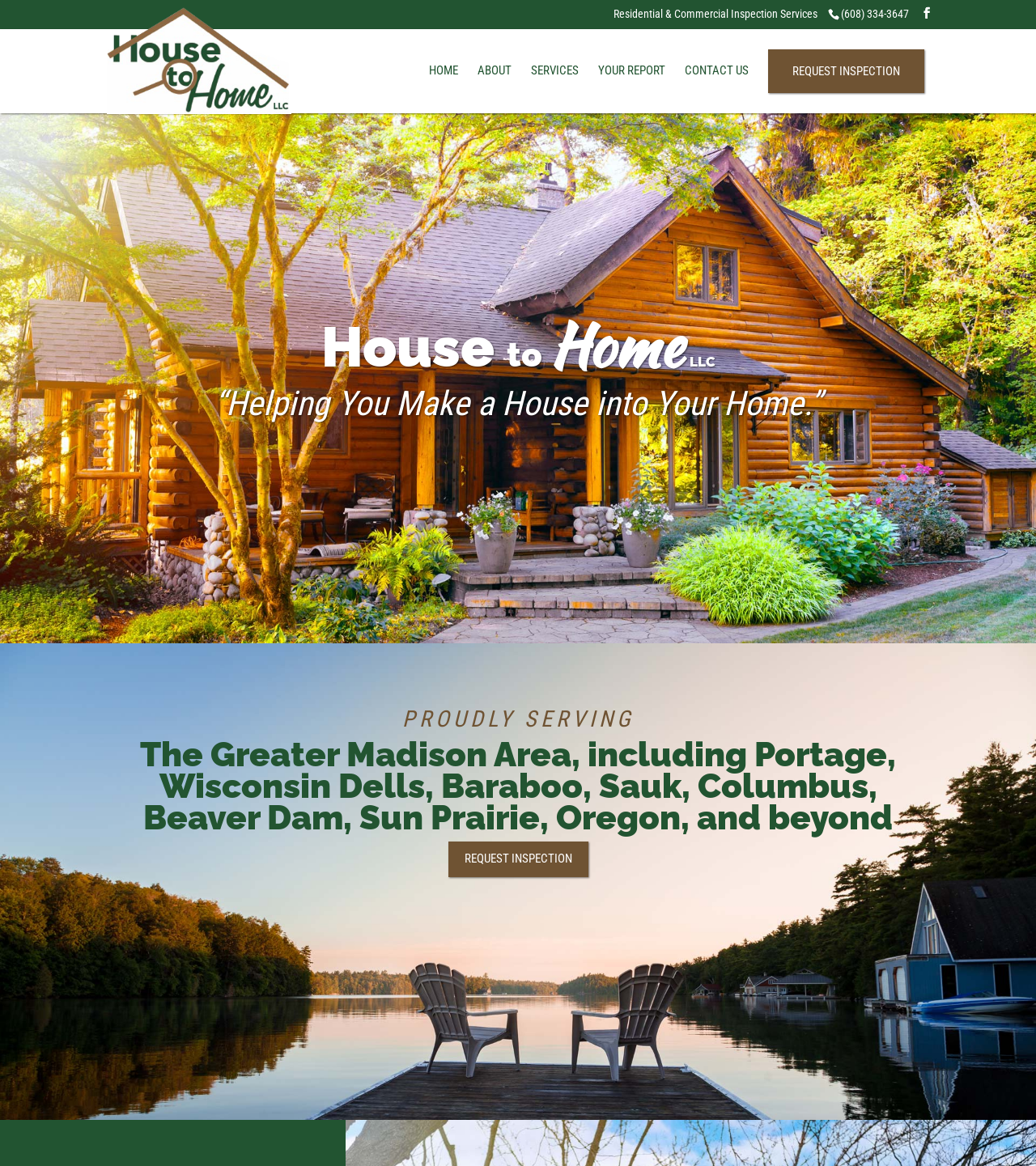Determine the bounding box coordinates of the section to be clicked to follow the instruction: "Visit the home page". The coordinates should be given as four float numbers between 0 and 1, formatted as [left, top, right, bottom].

[0.414, 0.055, 0.442, 0.065]